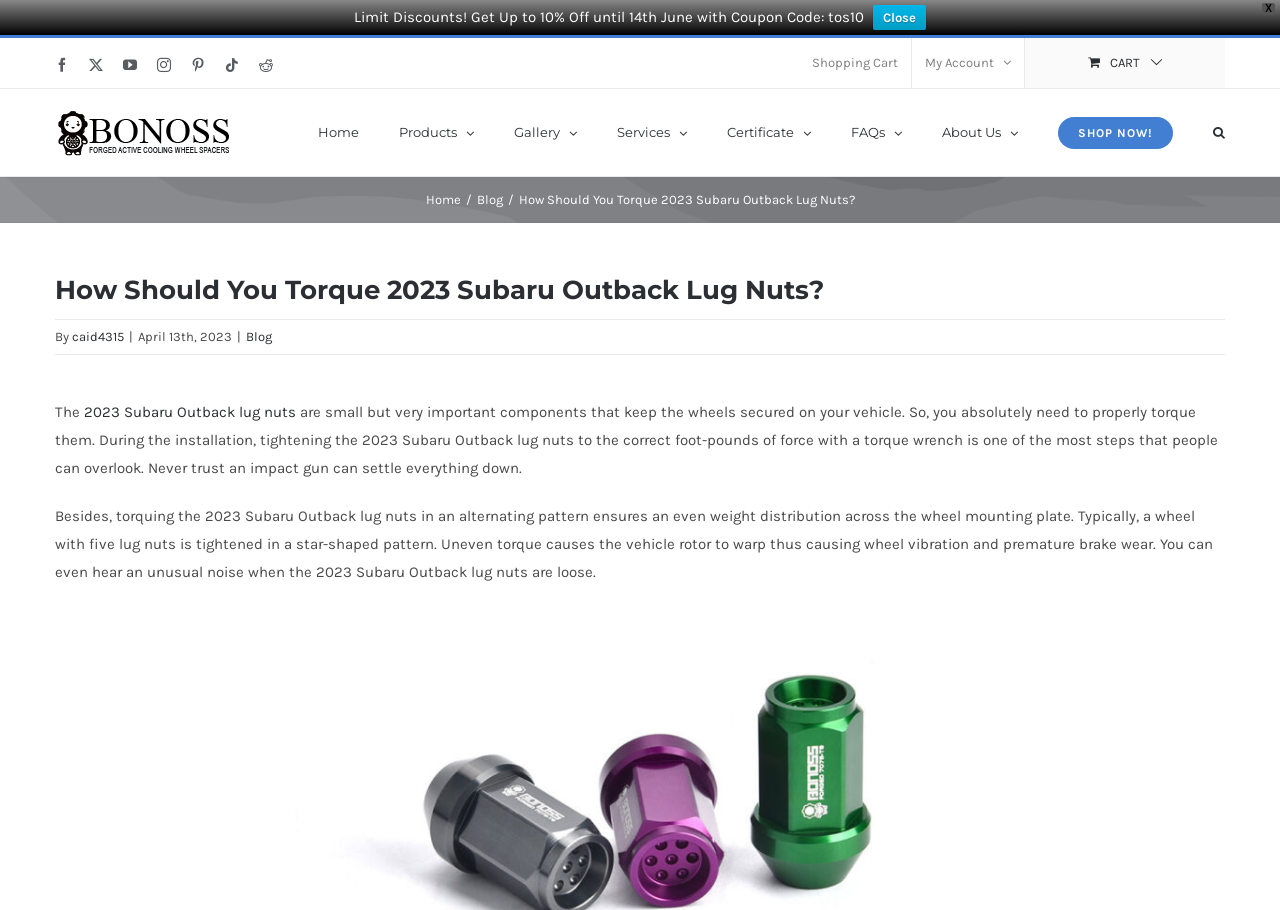Identify the bounding box coordinates of the element that should be clicked to fulfill this task: "Go to shopping cart". The coordinates should be provided as four float numbers between 0 and 1, i.e., [left, top, right, bottom].

[0.624, 0.042, 0.712, 0.097]